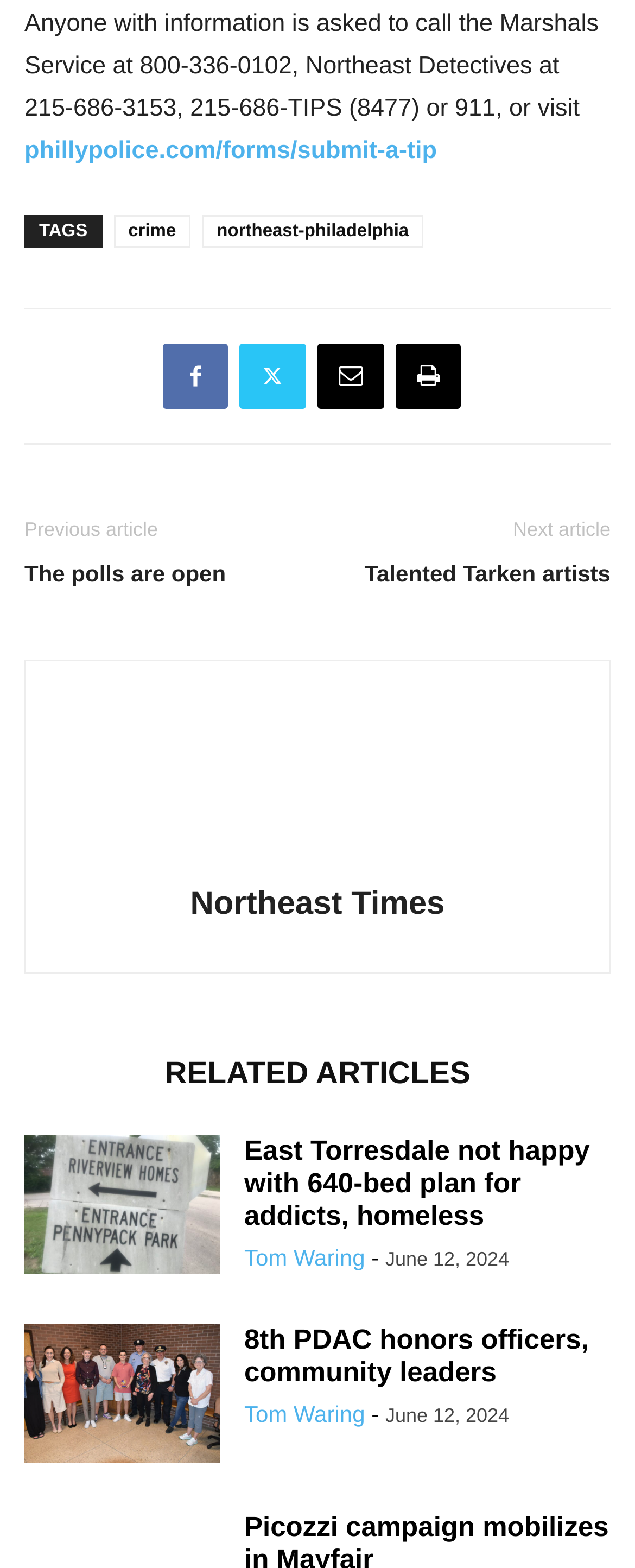Could you provide the bounding box coordinates for the portion of the screen to click to complete this instruction: "Click on the link to get a rated handyman in New Cumnock"?

None